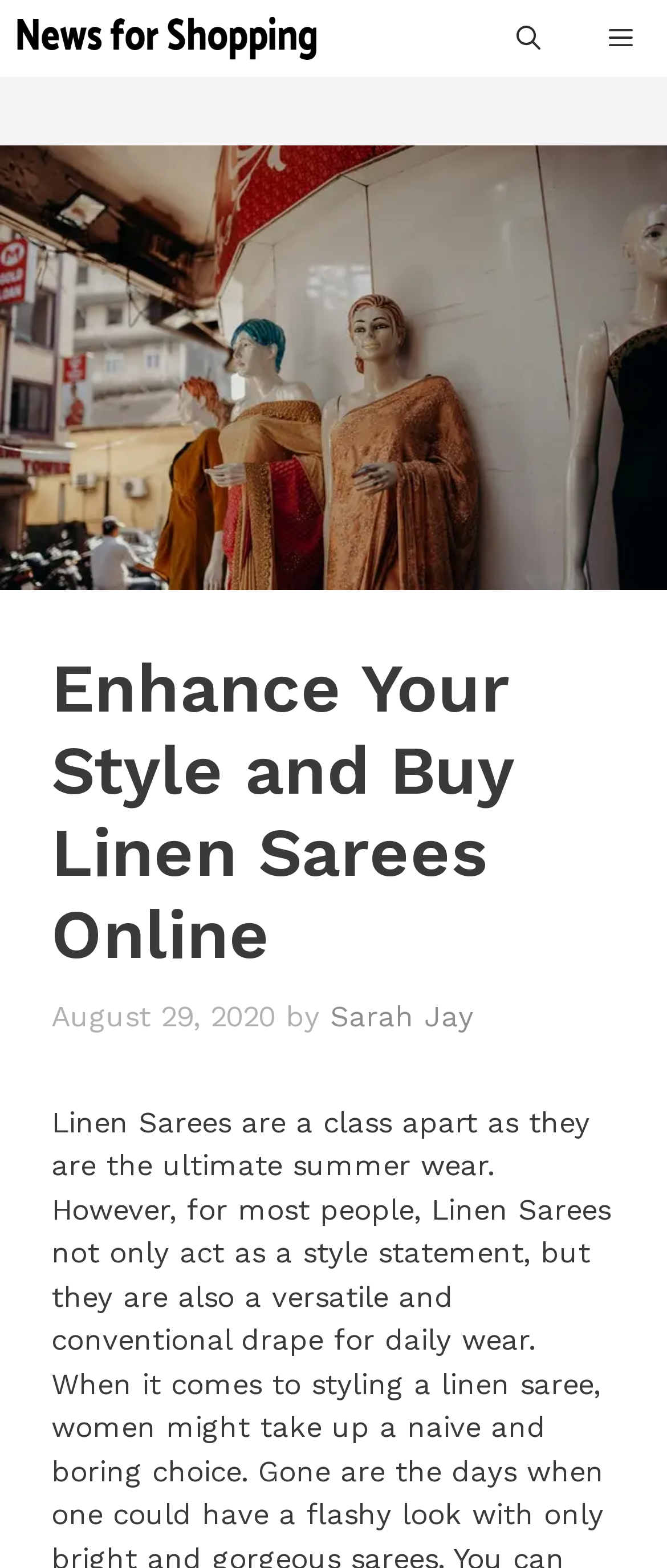Please specify the bounding box coordinates in the format (top-left x, top-left y, bottom-right x, bottom-right y), with all values as floating point numbers between 0 and 1. Identify the bounding box of the UI element described by: Menu

[0.862, 0.0, 1.0, 0.049]